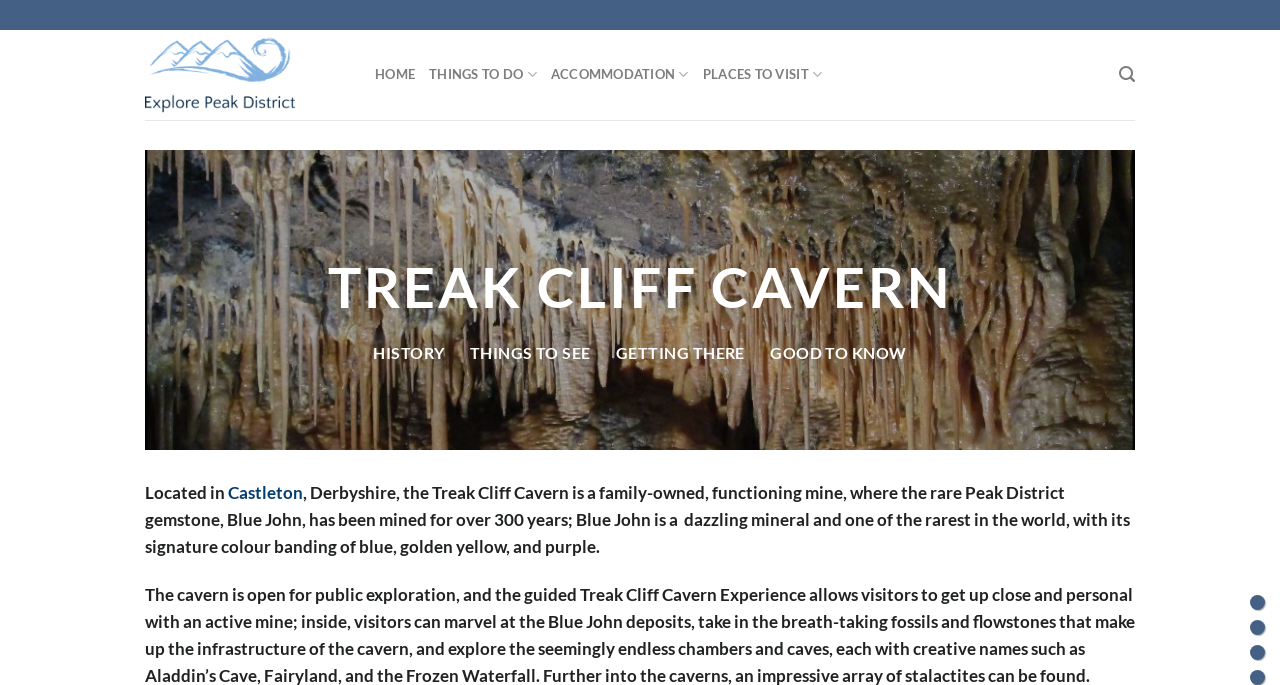Locate the bounding box coordinates of the element I should click to achieve the following instruction: "visit Castleton".

[0.178, 0.704, 0.237, 0.734]